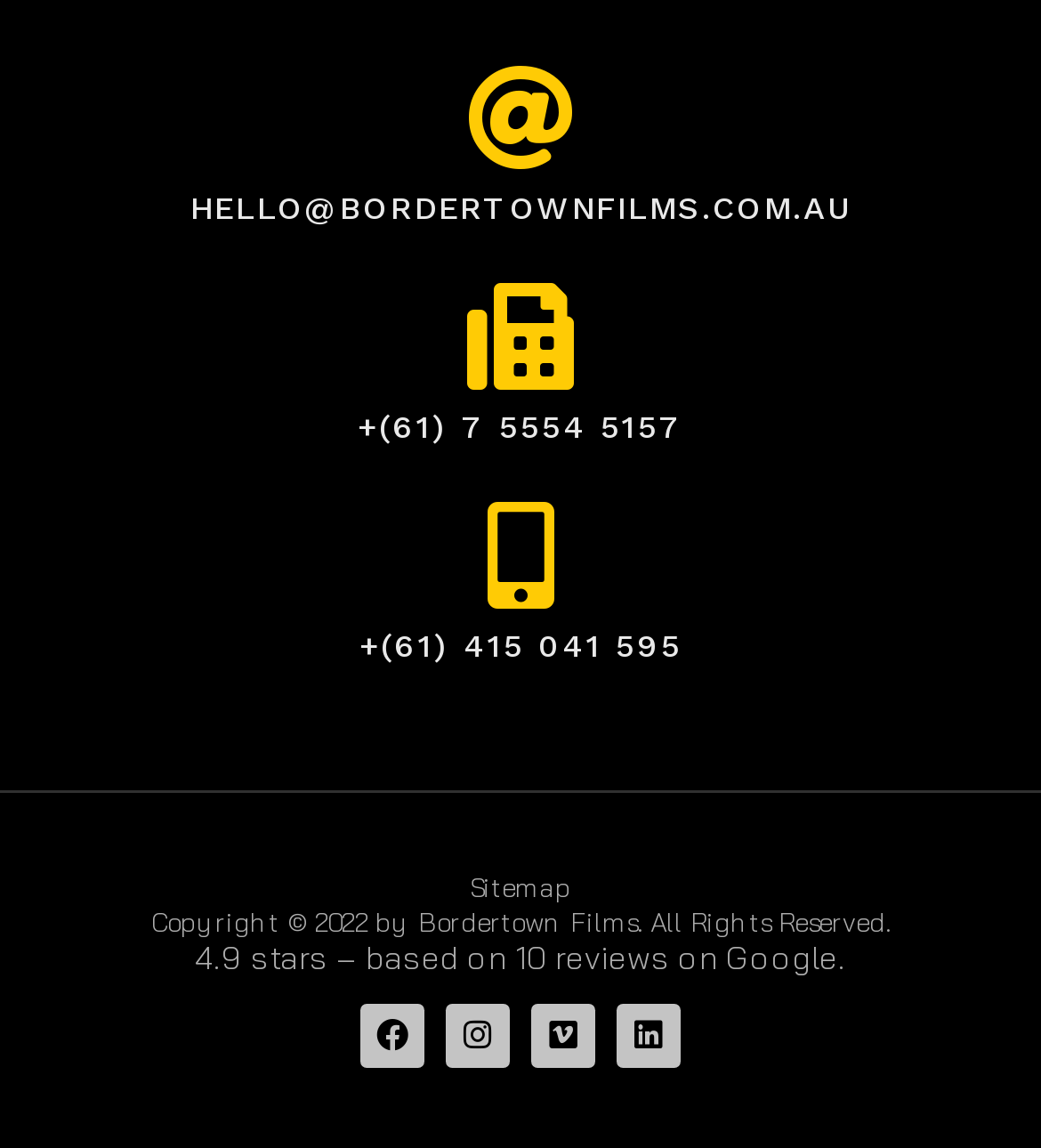Please identify the bounding box coordinates of the area I need to click to accomplish the following instruction: "View sitemap".

[0.451, 0.757, 0.549, 0.787]